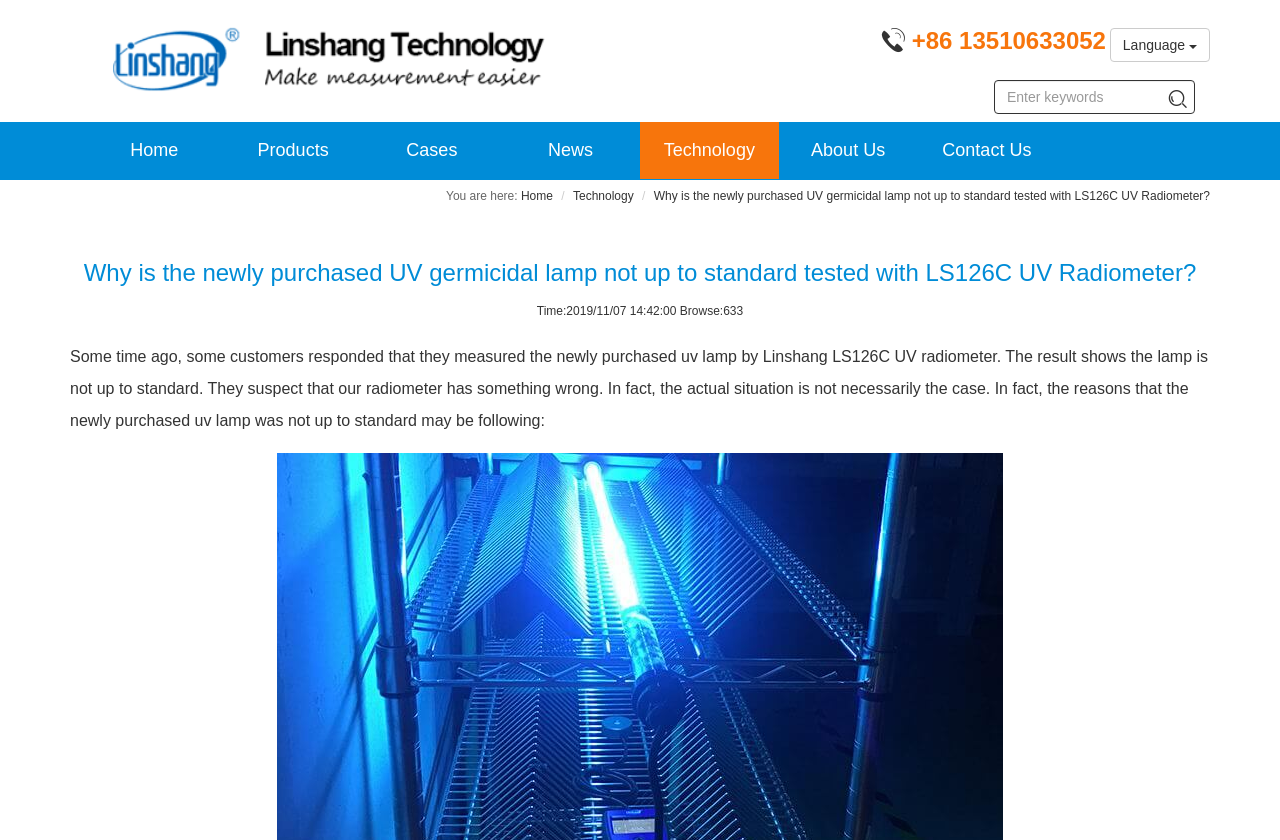Find and extract the text of the primary heading on the webpage.

Why is the newly purchased UV germicidal lamp not up to standard tested with LS126C UV Radiometer?